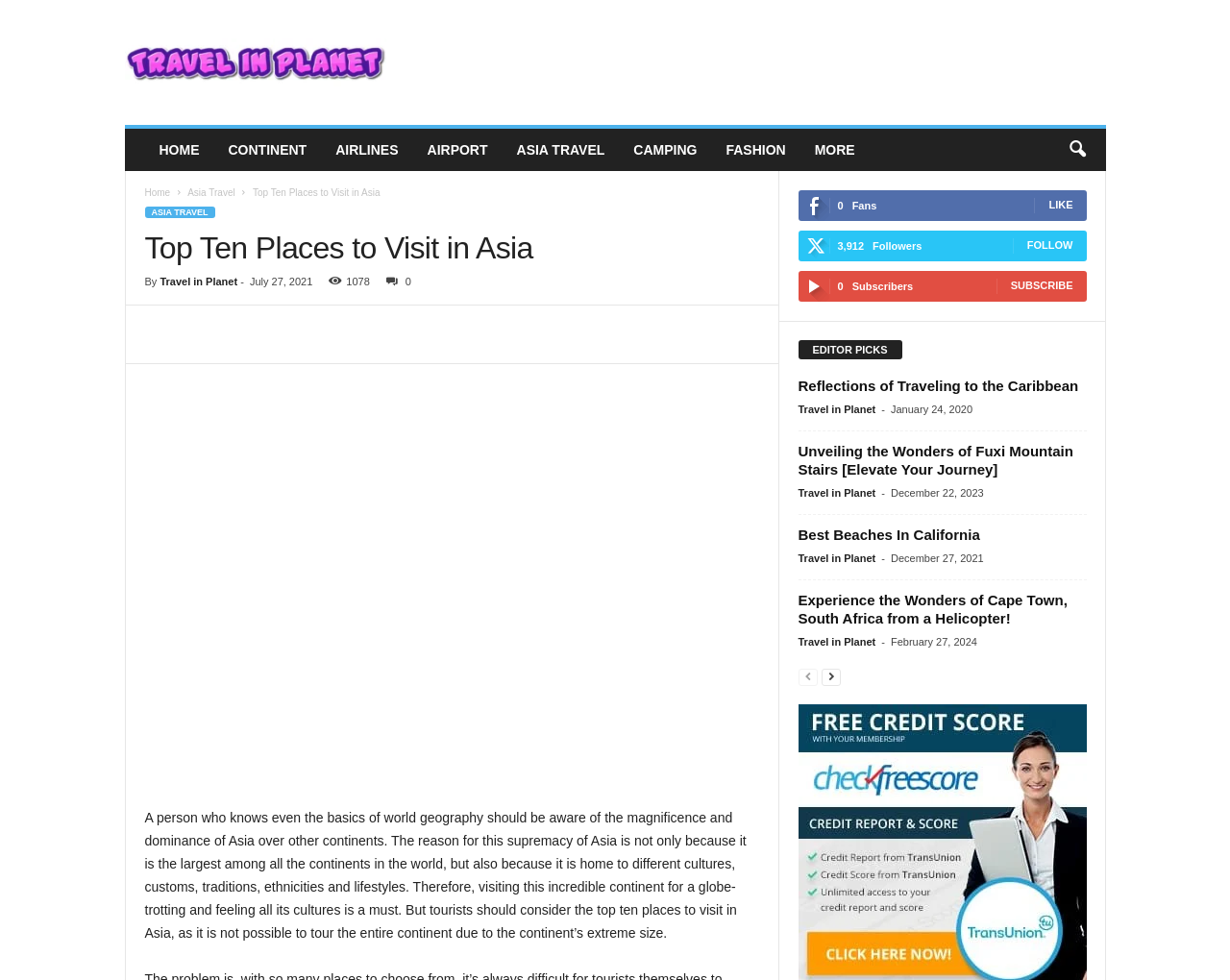Please determine the bounding box coordinates of the section I need to click to accomplish this instruction: "Read the article 'Reflections of Traveling to the Caribbean'".

[0.649, 0.385, 0.877, 0.402]